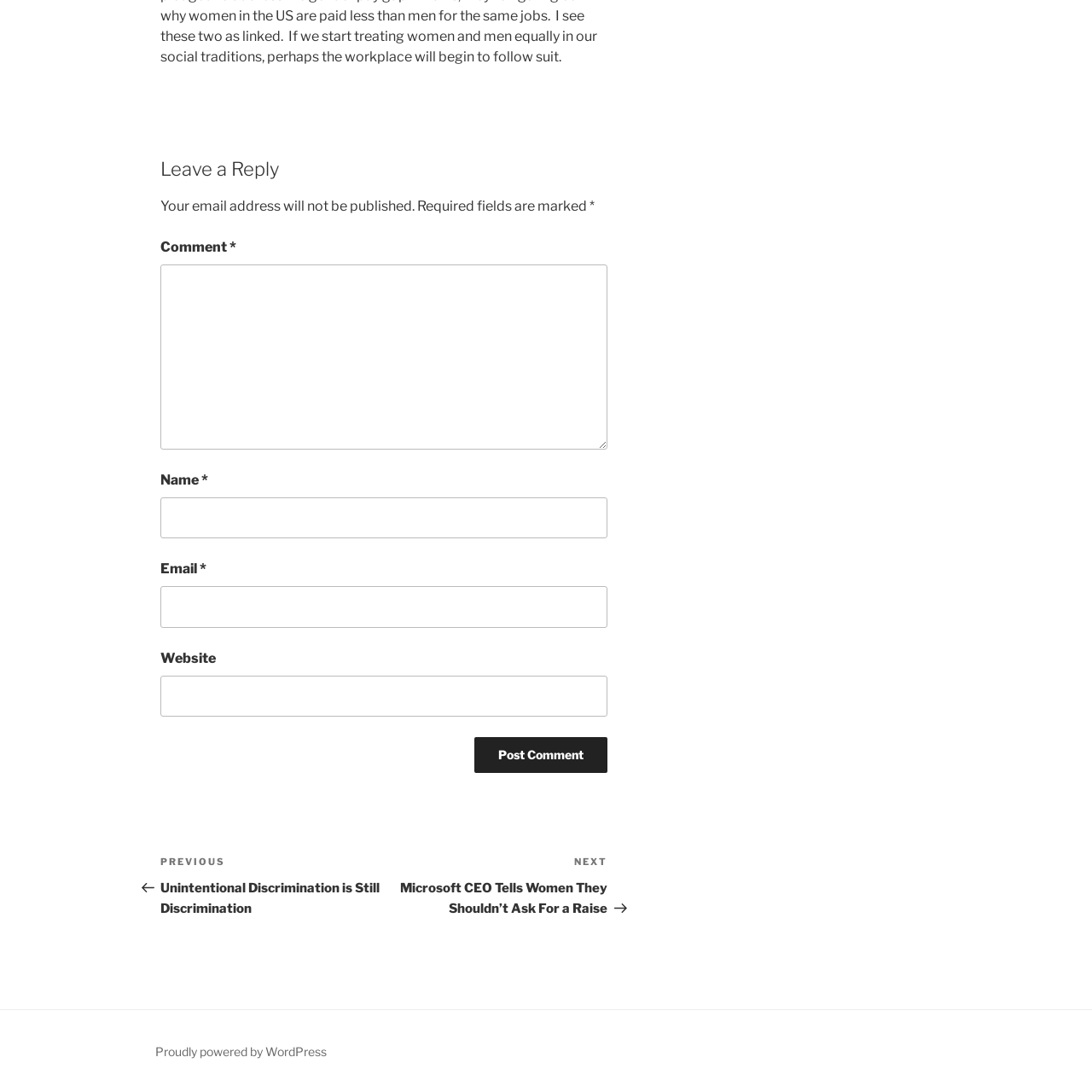Provide the bounding box coordinates for the UI element that is described by this text: "parent_node: Email * aria-describedby="email-notes" name="email"". The coordinates should be in the form of four float numbers between 0 and 1: [left, top, right, bottom].

[0.147, 0.537, 0.556, 0.575]